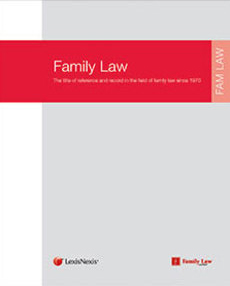Using details from the image, please answer the following question comprehensively:
What company is associated with this publication?

The logo of LexisNexis is featured on the cover, indicating that this publication is associated with the renowned legal information services company known for providing authoritative resources.